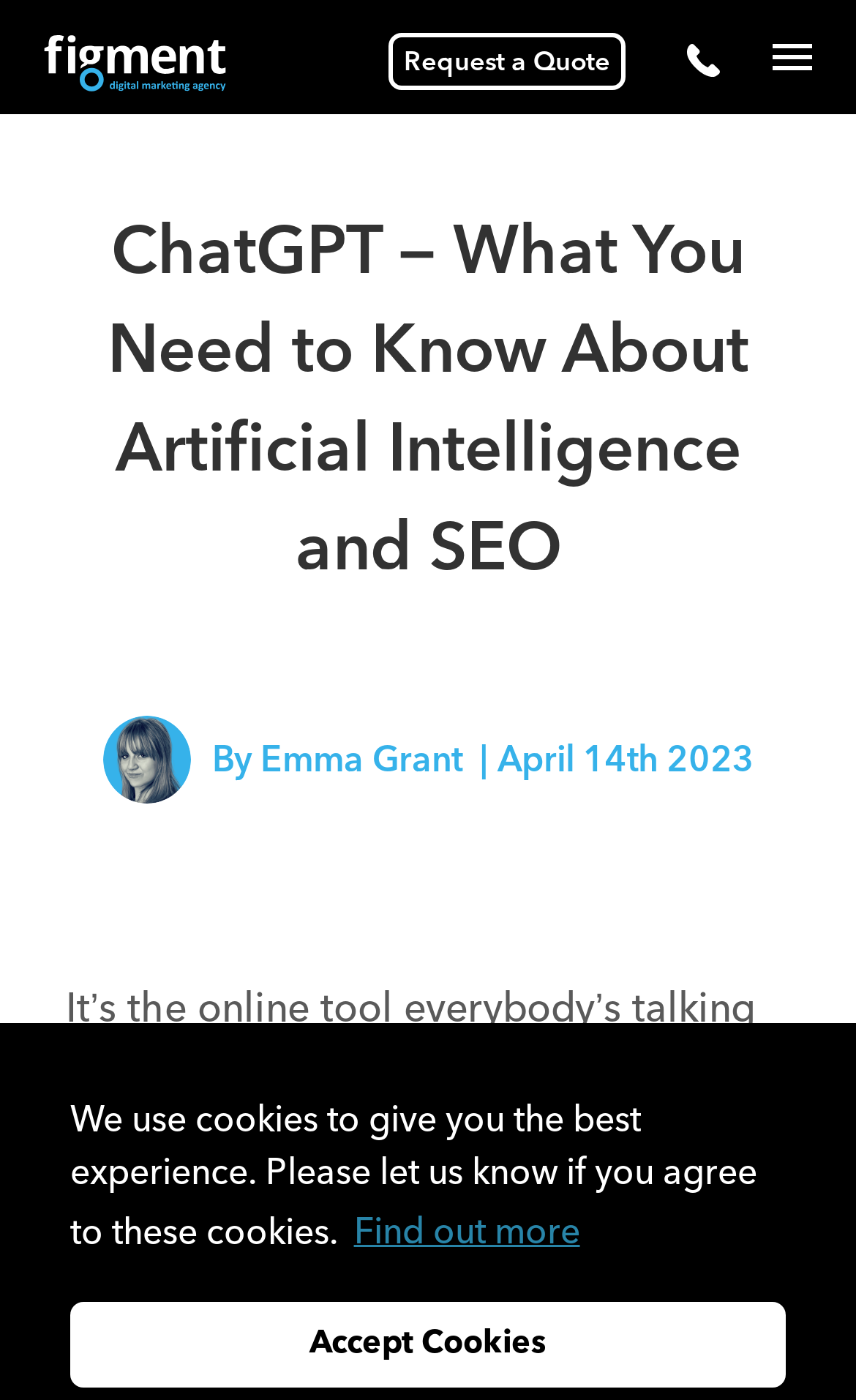Using the element description Find out more, predict the bounding box coordinates for the UI element. Provide the coordinates in (top-left x, top-left y, bottom-right x, bottom-right y) format with values ranging from 0 to 1.

[0.405, 0.856, 0.686, 0.904]